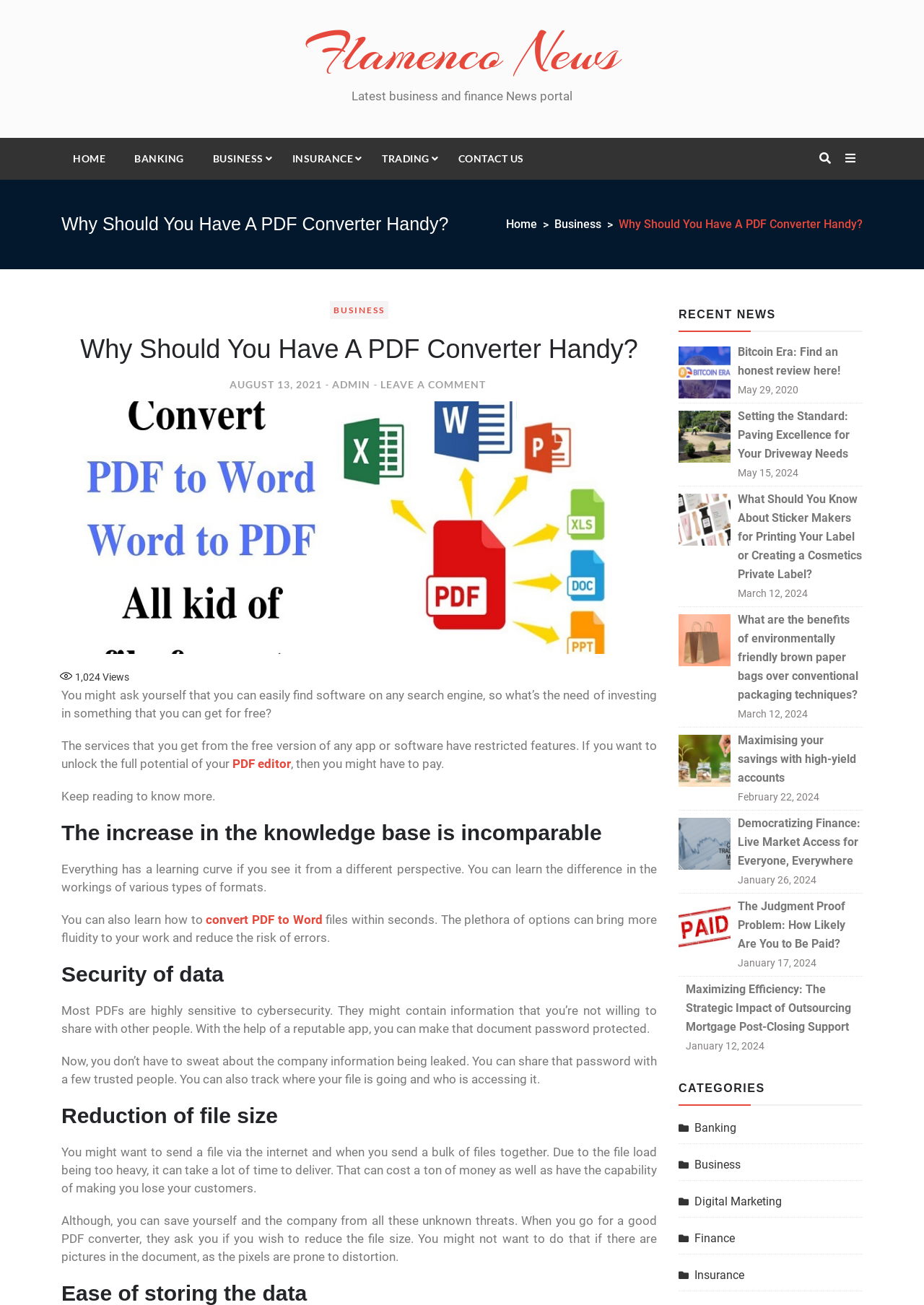What is the category of the article 'Bitcoin Era'?
Answer the question based on the image using a single word or a brief phrase.

Business